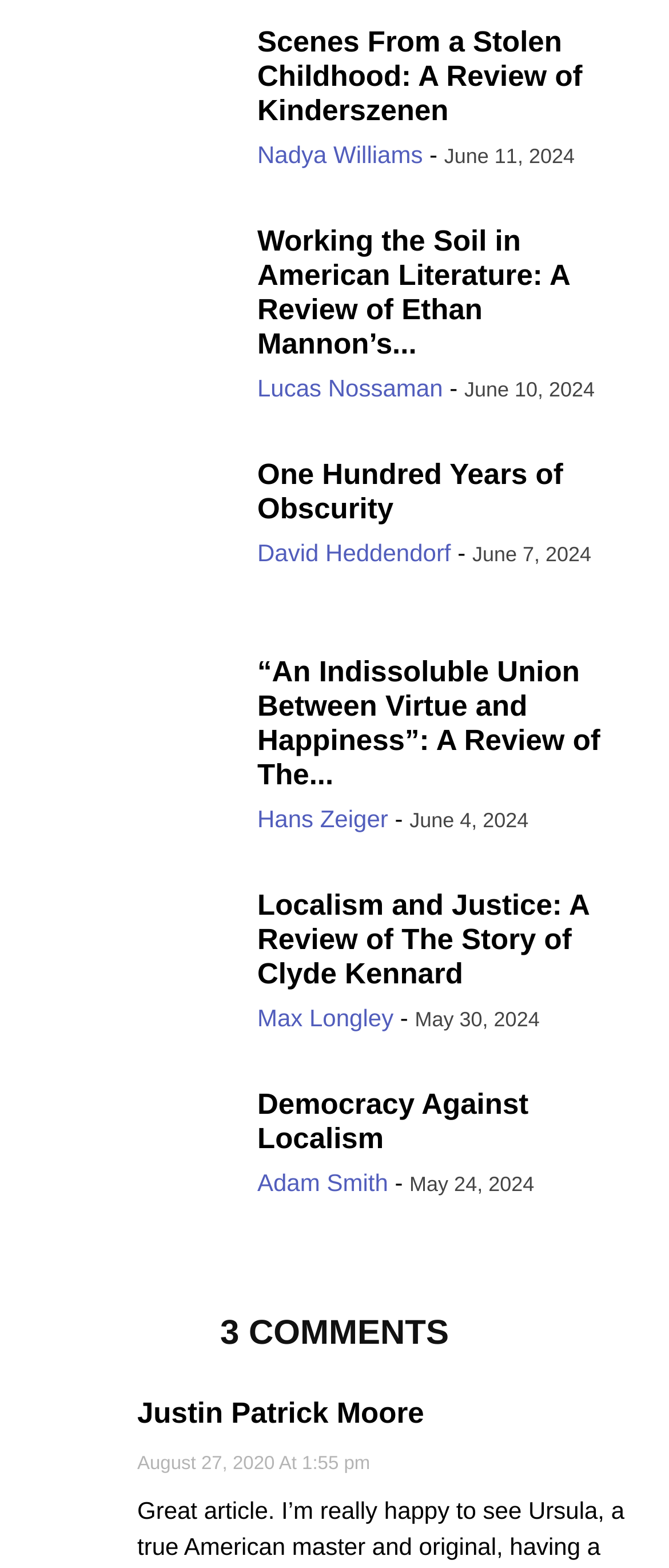Answer the question in a single word or phrase:
How many articles are on this webpage?

8